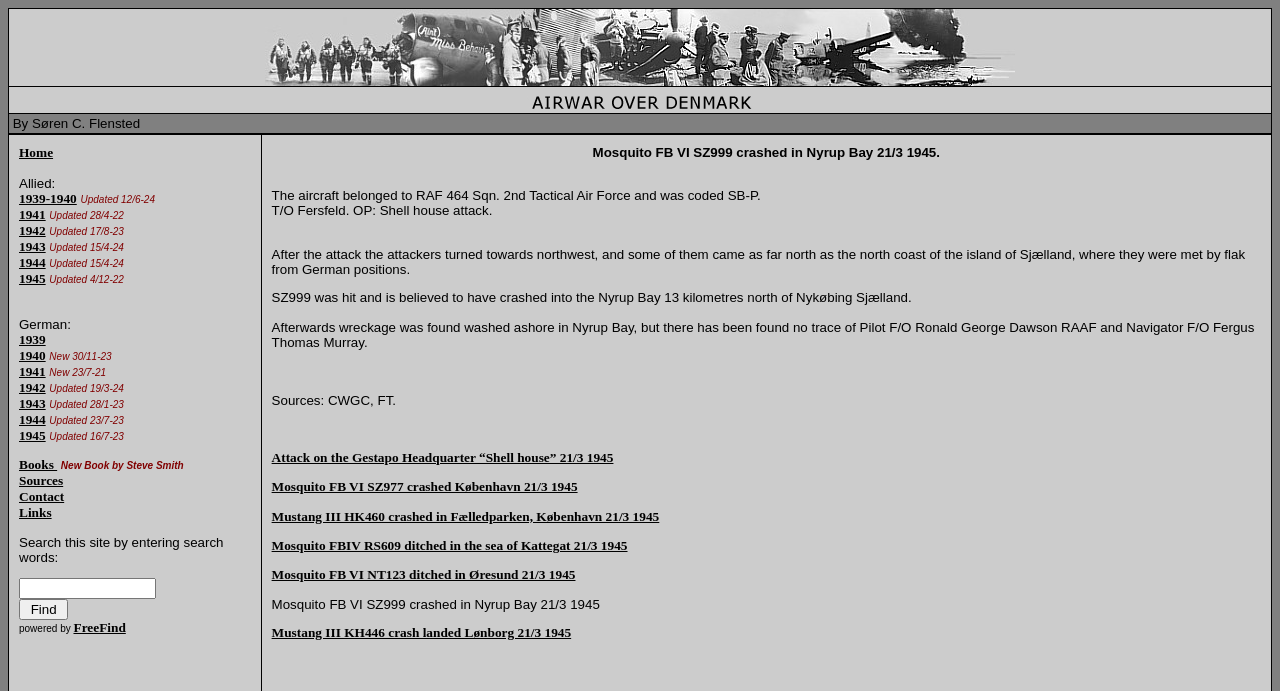Find the bounding box of the element with the following description: "alt="Airwar over Denmark"". The coordinates must be four float numbers between 0 and 1, formatted as [left, top, right, bottom].

[0.411, 0.146, 0.589, 0.168]